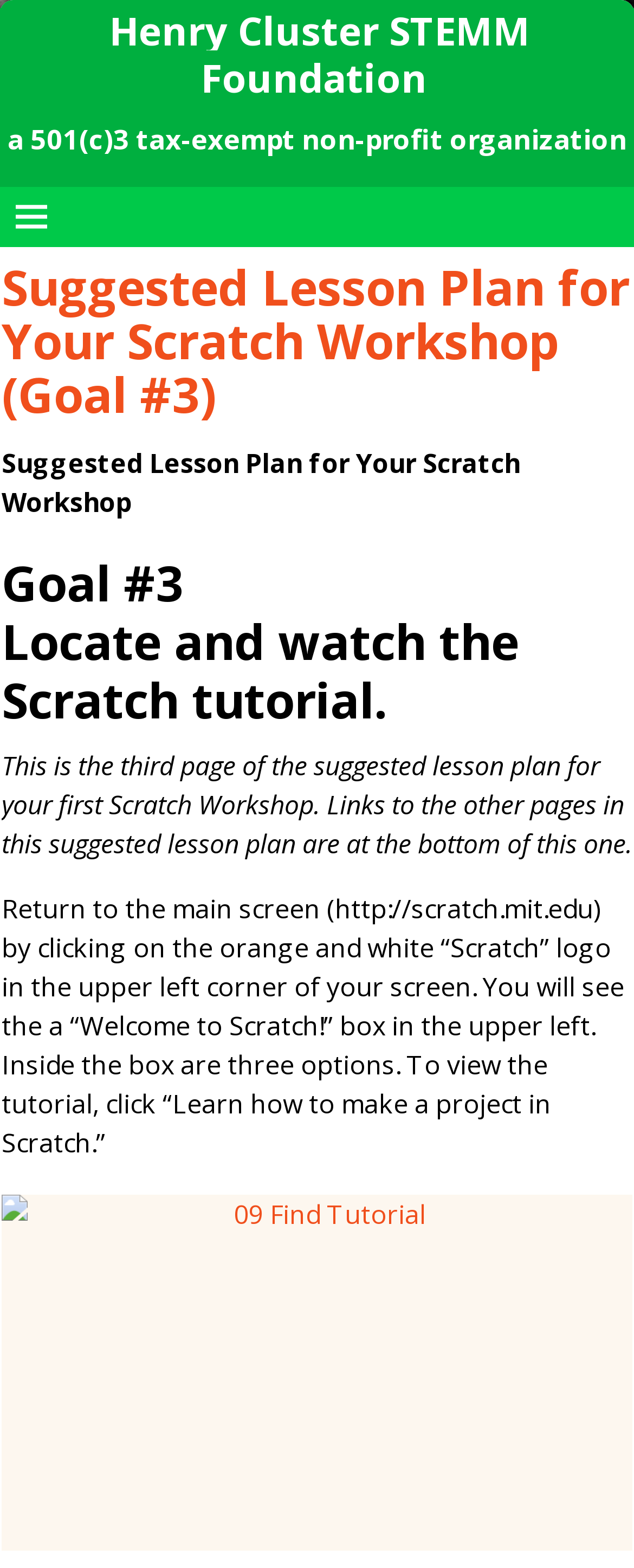How many options are available in the 'Welcome to Scratch!' box?
Please respond to the question with as much detail as possible.

The webpage mentions that inside the 'Welcome to Scratch!' box, there are three options available. This is mentioned in the static text element that provides instructions on how to view the tutorial.